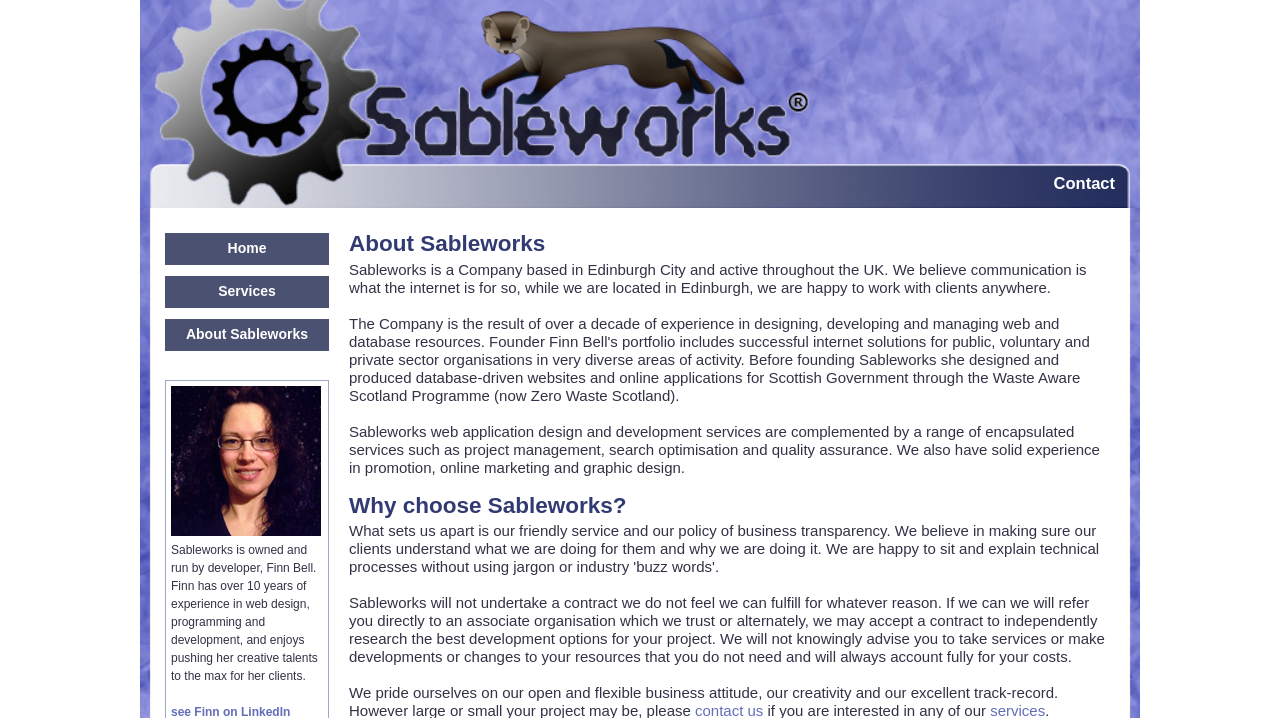Generate a comprehensive description of the webpage.

The webpage is about Sableworks Ltd, a web design and development company based in Edinburgh. At the top of the page, there is a logo of Sableworks, which is an image with a link to the company's homepage. Below the logo, there is a heading that reads "About Sableworks". 

Under the heading, there is a paragraph of text that describes the company's location and its willingness to work with clients from anywhere. This paragraph is followed by another one that outlines the company's services, including web application design and development, project management, search optimization, and quality assurance.

Further down the page, there is a heading that asks "Why choose Sableworks?" followed by a paragraph that explains the company's commitment to transparency and honesty in its business practices. 

On the left side of the page, there are three links: "Home", "Services", and "About Sableworks", which are likely navigation links to other pages on the website. Below these links, there is an image, and then a paragraph that introduces Finn Bell, the owner and developer of Sableworks, highlighting her experience and creative approach to web design and development.

At the top right corner of the page, there is a link to the "Contact" page. There are also two more images on the page, one above the "About Sableworks" heading and another below the "Why choose Sableworks?" heading, but they do not have any descriptive text.